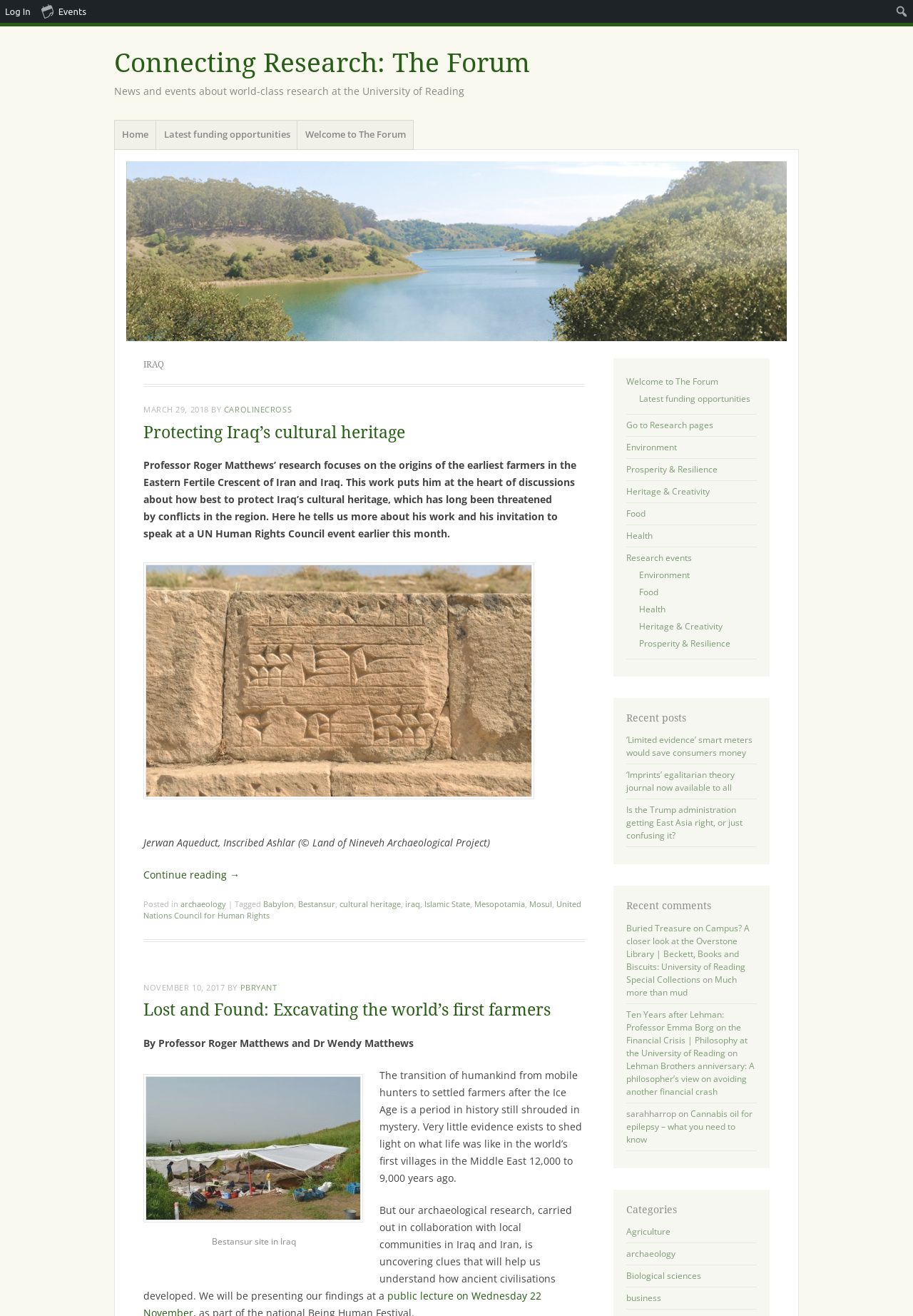Please specify the bounding box coordinates of the element that should be clicked to execute the given instruction: 'Click on 'Latest funding opportunities''. Ensure the coordinates are four float numbers between 0 and 1, expressed as [left, top, right, bottom].

[0.17, 0.091, 0.327, 0.114]